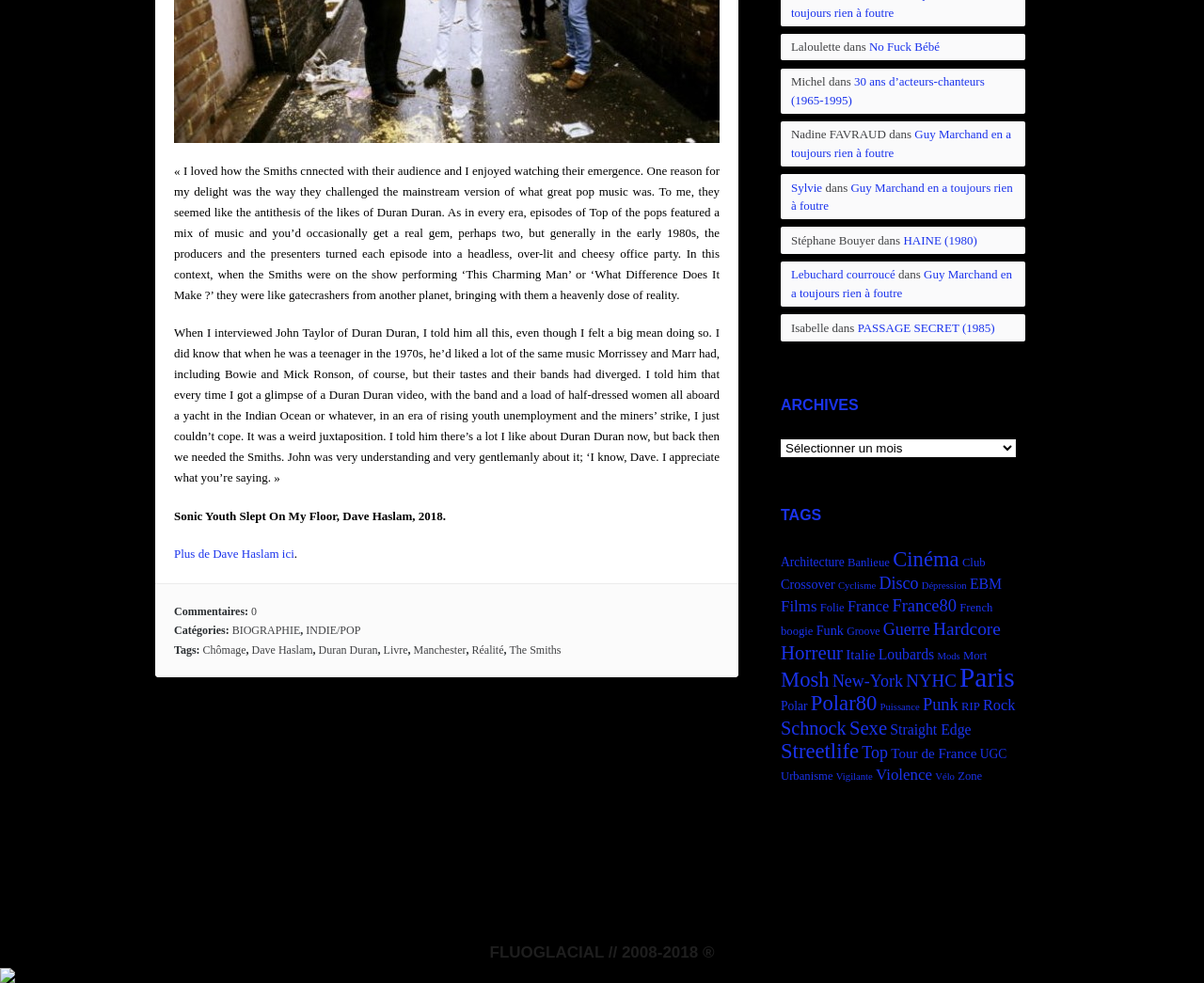Identify the bounding box coordinates for the UI element described as follows: 30 ans d’acteurs-chanteurs (1965-1995). Use the format (top-left x, top-left y, bottom-right x, bottom-right y) and ensure all values are floating point numbers between 0 and 1.

[0.657, 0.076, 0.818, 0.109]